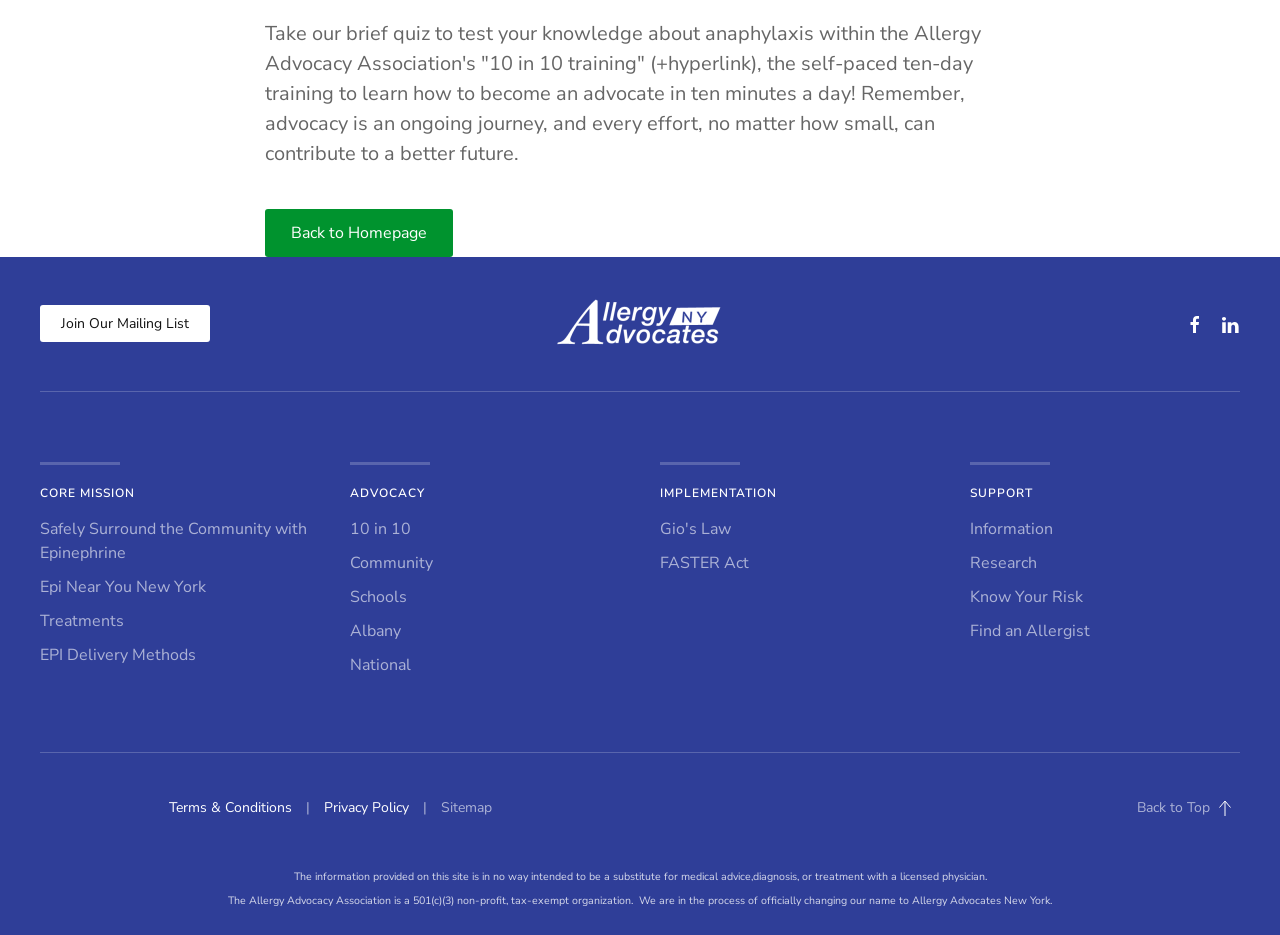Locate the bounding box coordinates of the clickable area needed to fulfill the instruction: "Take the anaphylaxis quiz".

[0.207, 0.021, 0.766, 0.178]